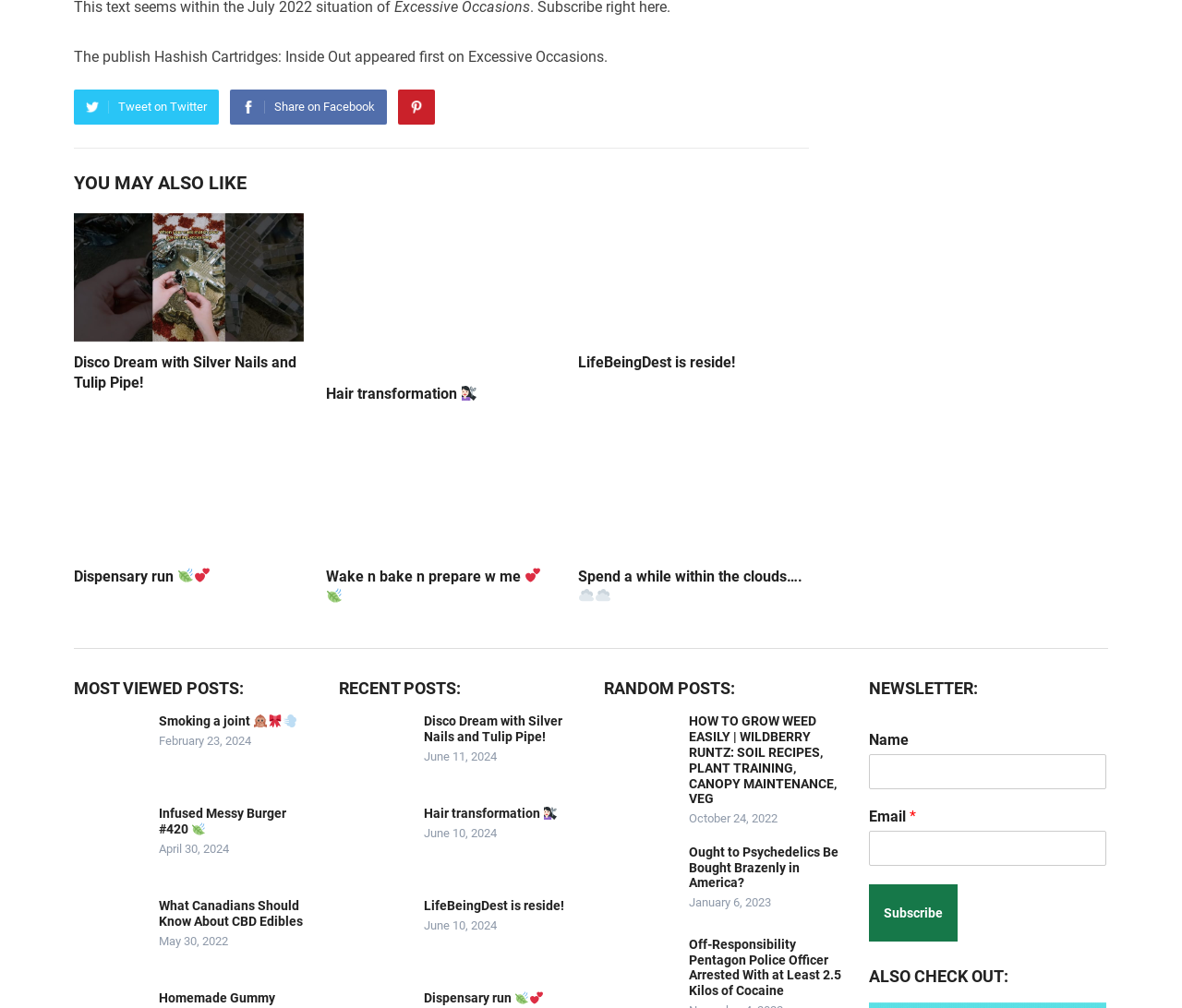Locate the bounding box of the UI element defined by this description: "Hair transformation". The coordinates should be given as four float numbers between 0 and 1, formatted as [left, top, right, bottom].

[0.276, 0.382, 0.404, 0.399]